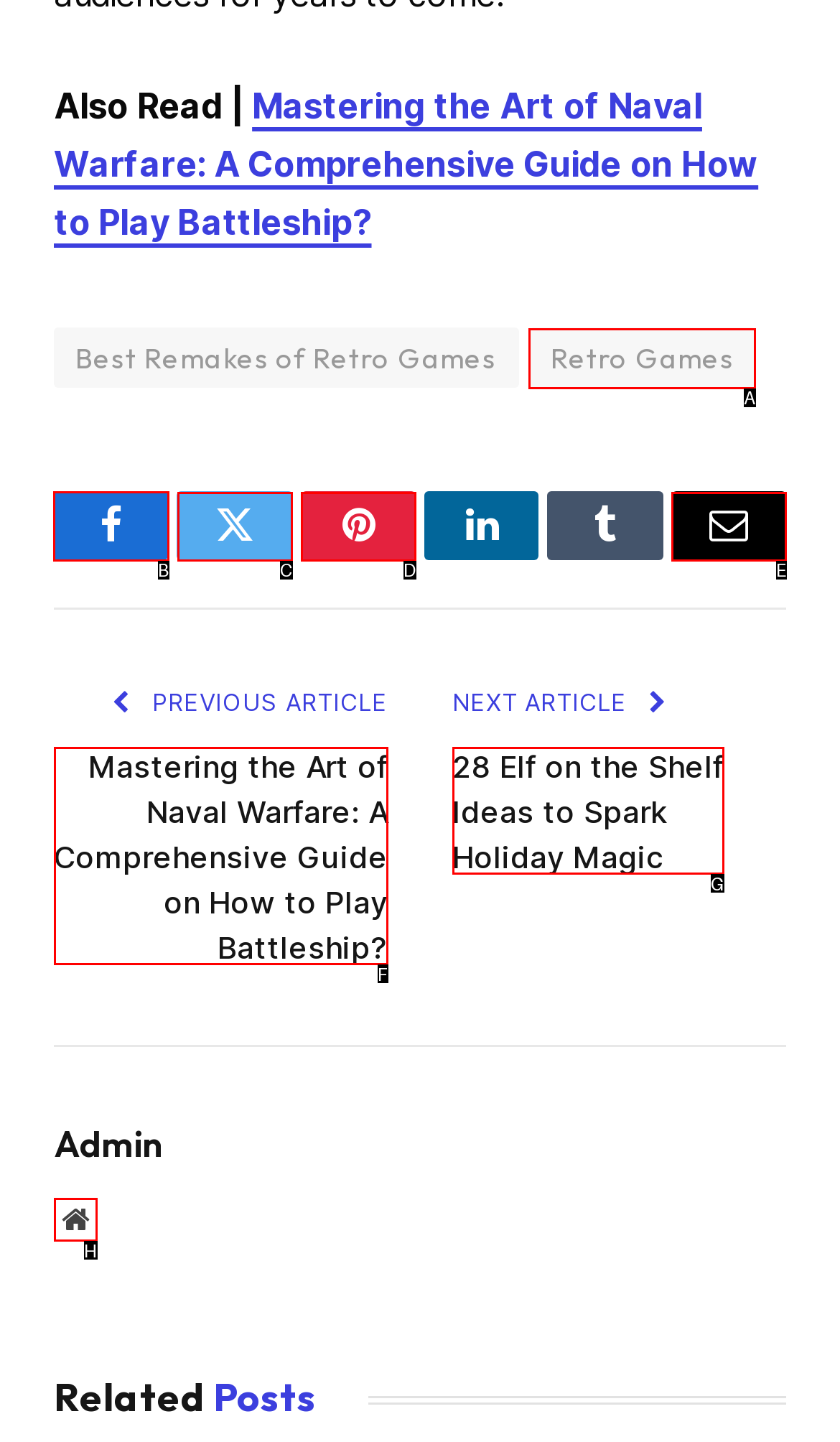Choose the correct UI element to click for this task: Share on Facebook Answer using the letter from the given choices.

B